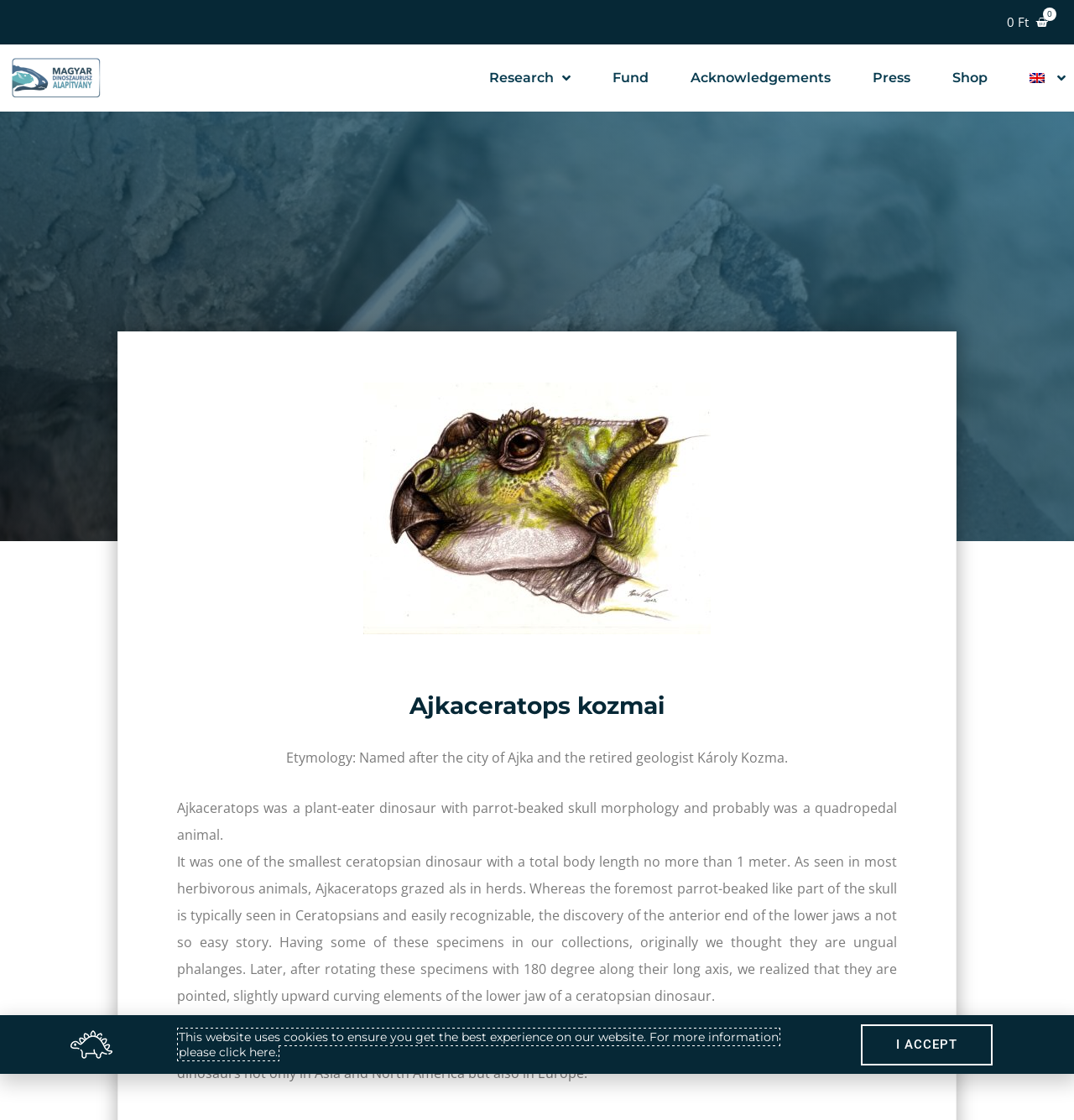Give a one-word or short phrase answer to the question: 
Where was Ajkaceratops found?

Europe